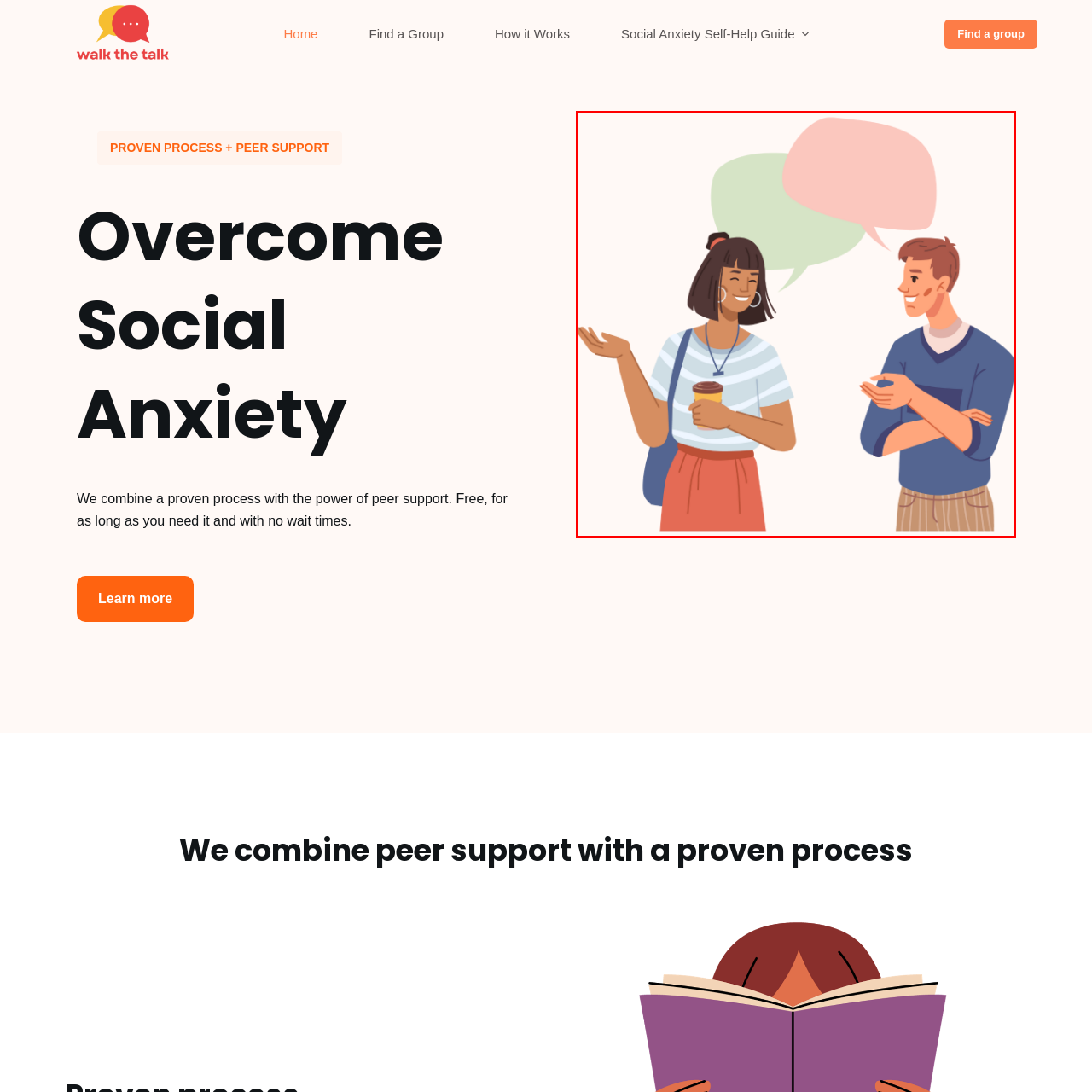What color is the man's sweater?
Check the image inside the red boundary and answer the question using a single word or brief phrase.

blue